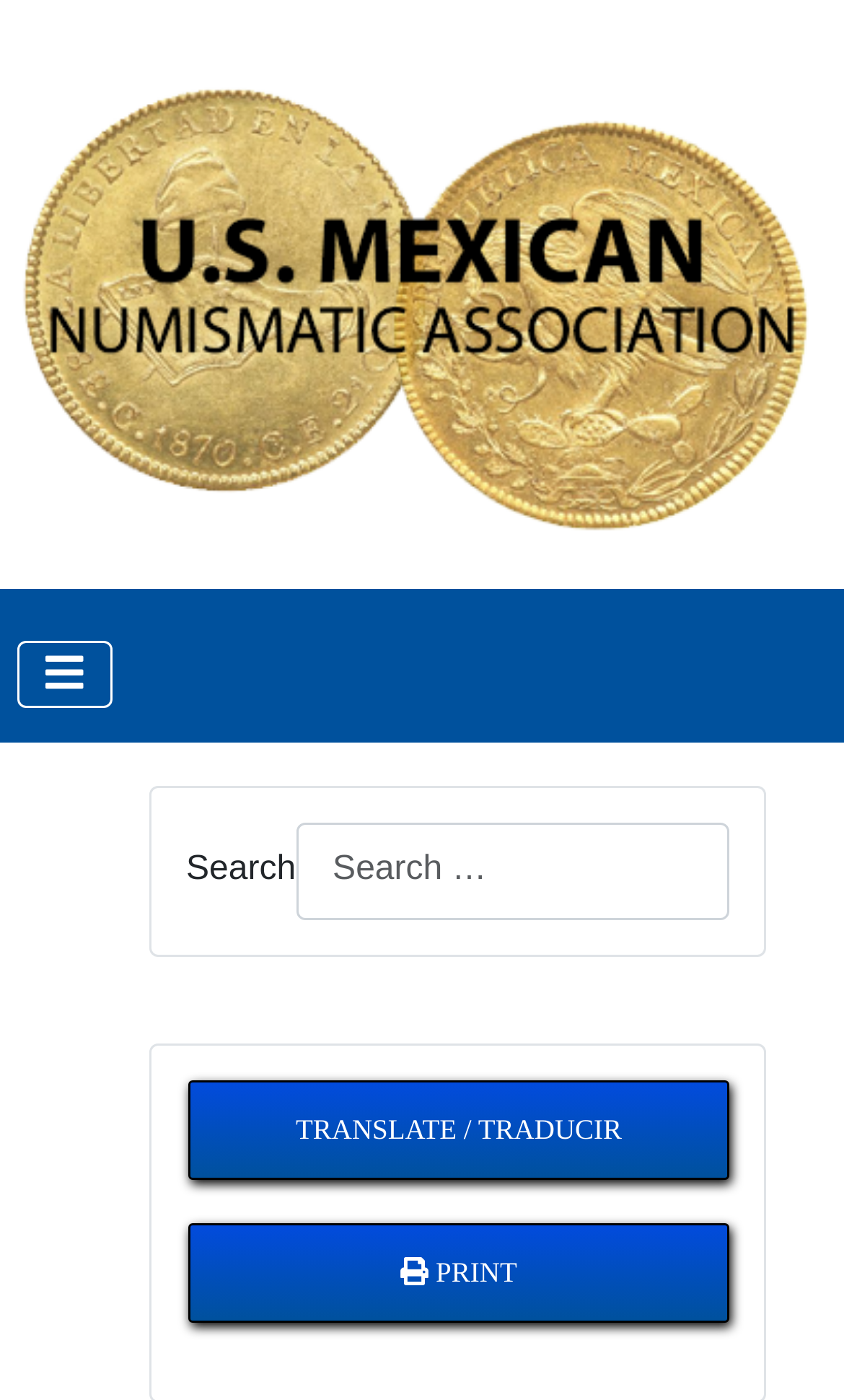Using the description: "aria-label="Toggle Navigation"", identify the bounding box of the corresponding UI element in the screenshot.

[0.021, 0.457, 0.133, 0.505]